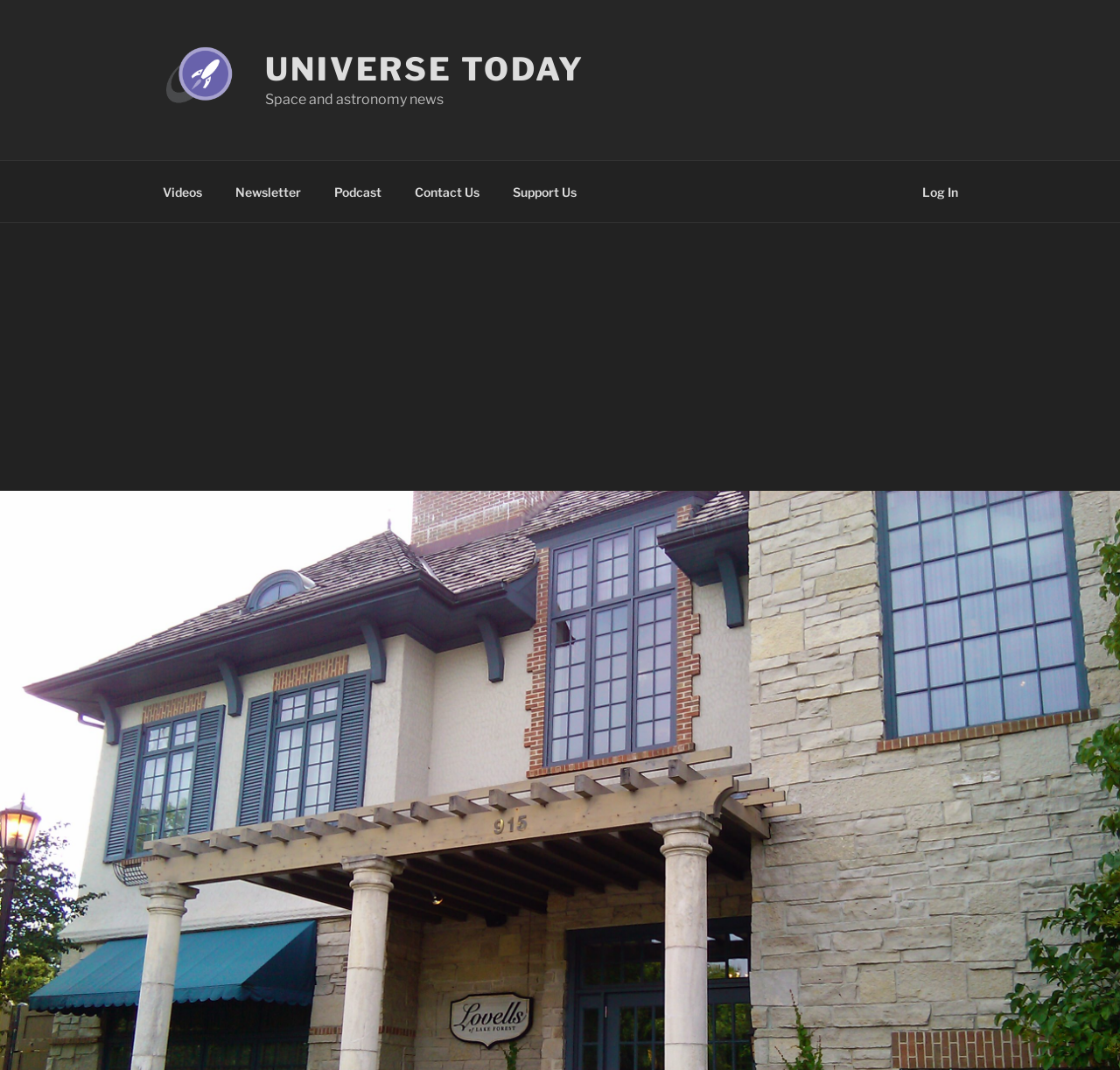Identify the bounding box coordinates of the region that should be clicked to execute the following instruction: "watch videos".

[0.131, 0.159, 0.194, 0.199]